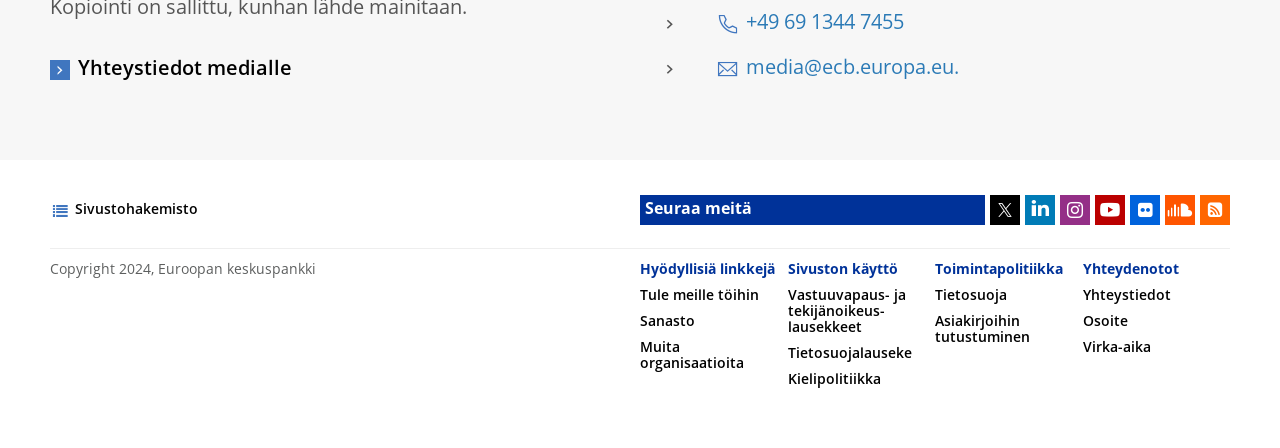What type of content is available under 'Hyödyllisiä linkkejä'?
Please use the image to provide a one-word or short phrase answer.

Useful links